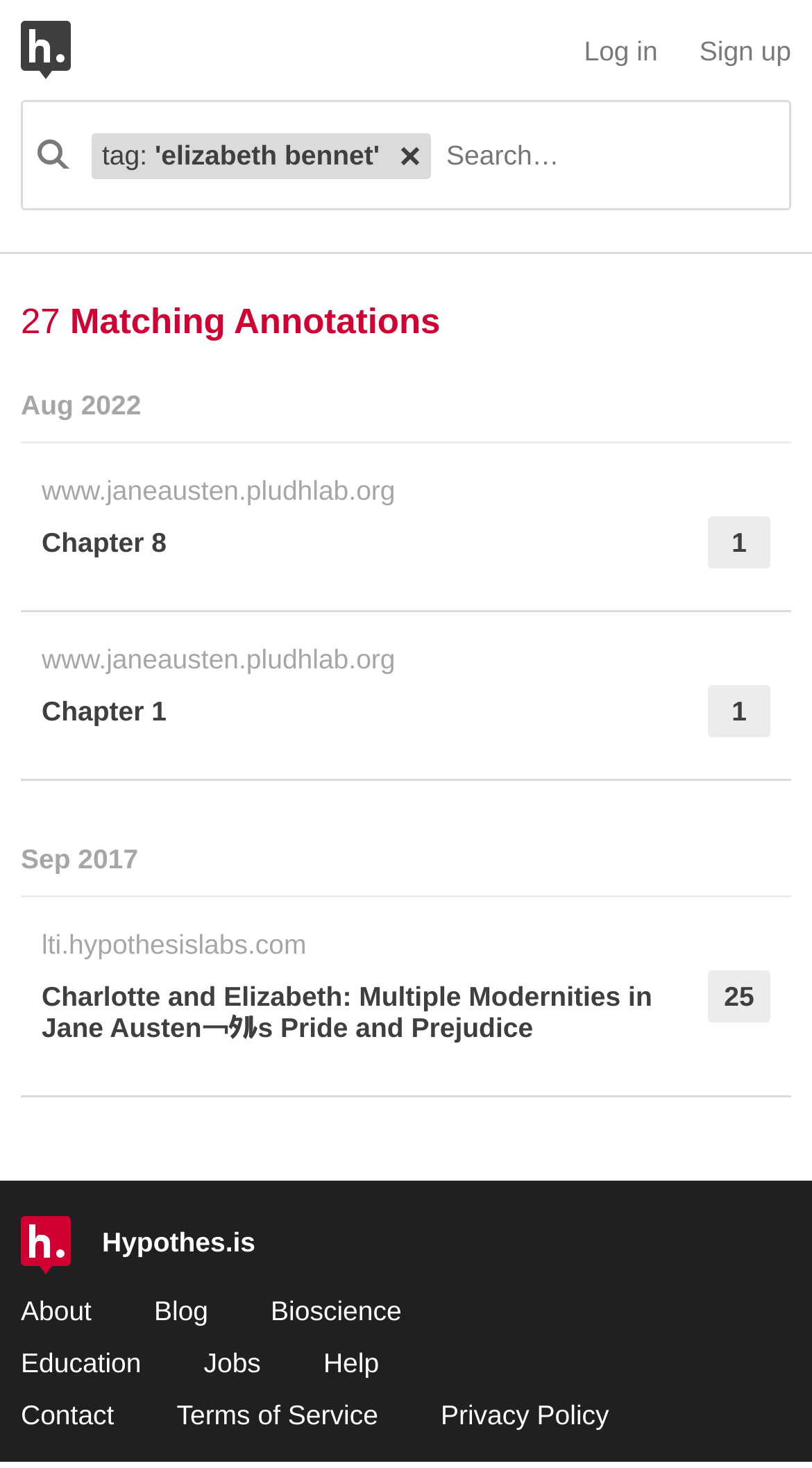What is the domain of the first search result?
Can you provide an in-depth and detailed response to the question?

I looked at the first search result and found the domain 'www.janeausten.pludhlab.org'.